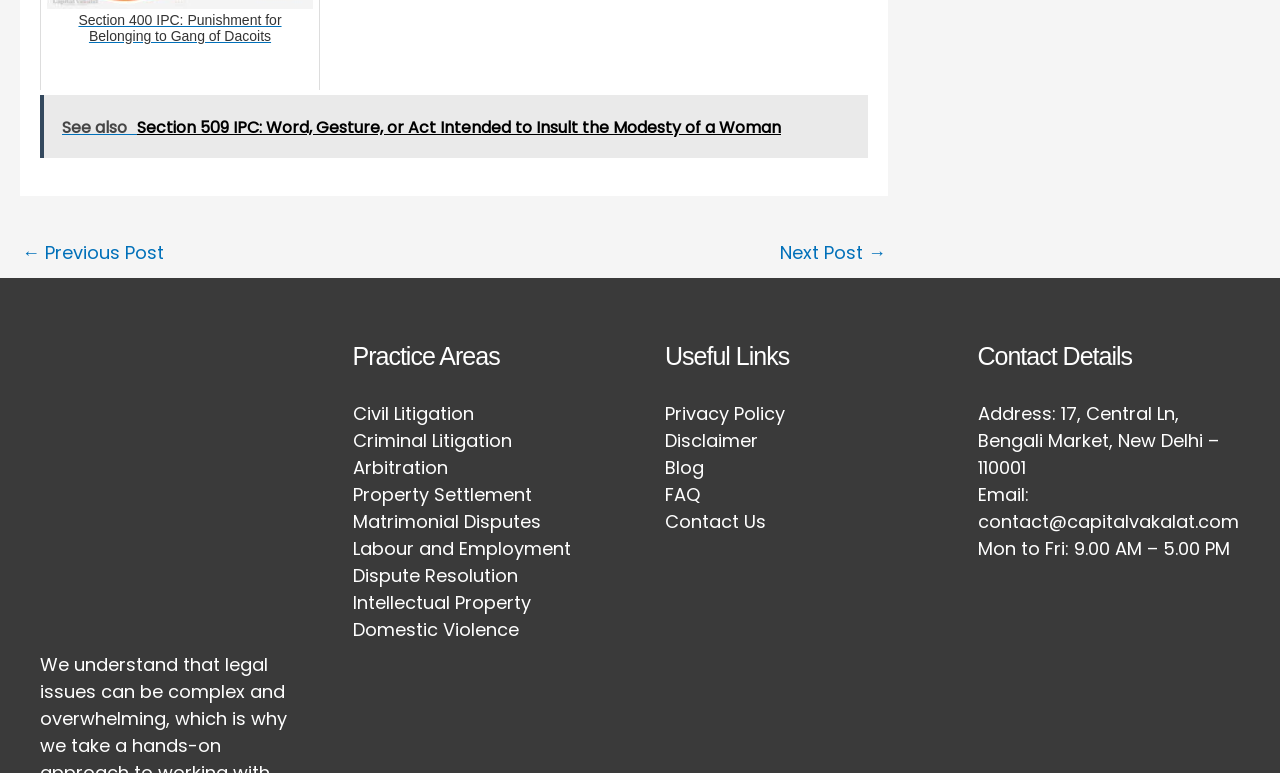Determine the bounding box coordinates of the element that should be clicked to execute the following command: "go to previous post".

[0.017, 0.303, 0.128, 0.357]